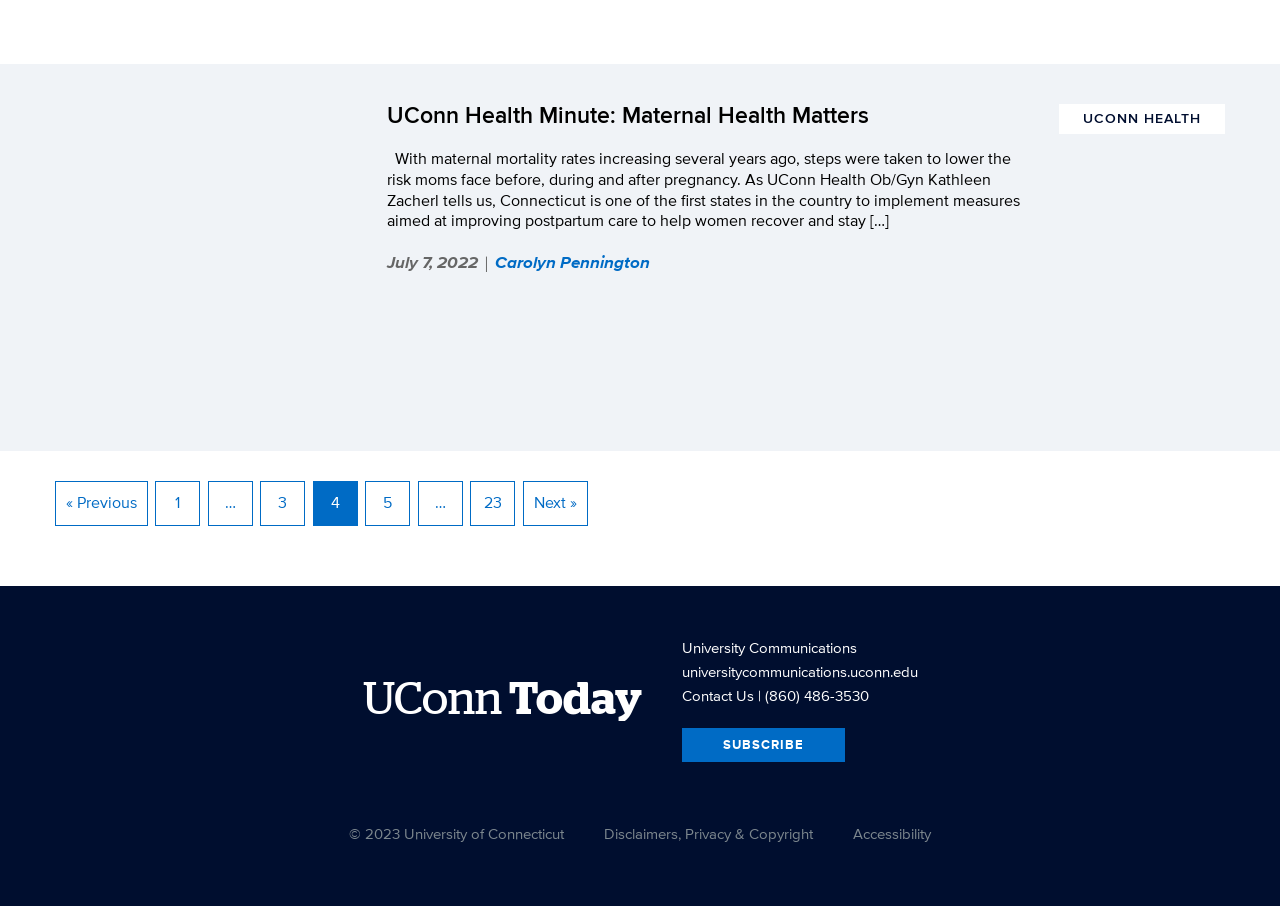Highlight the bounding box coordinates of the element that should be clicked to carry out the following instruction: "Post a comment". The coordinates must be given as four float numbers ranging from 0 to 1, i.e., [left, top, right, bottom].

None